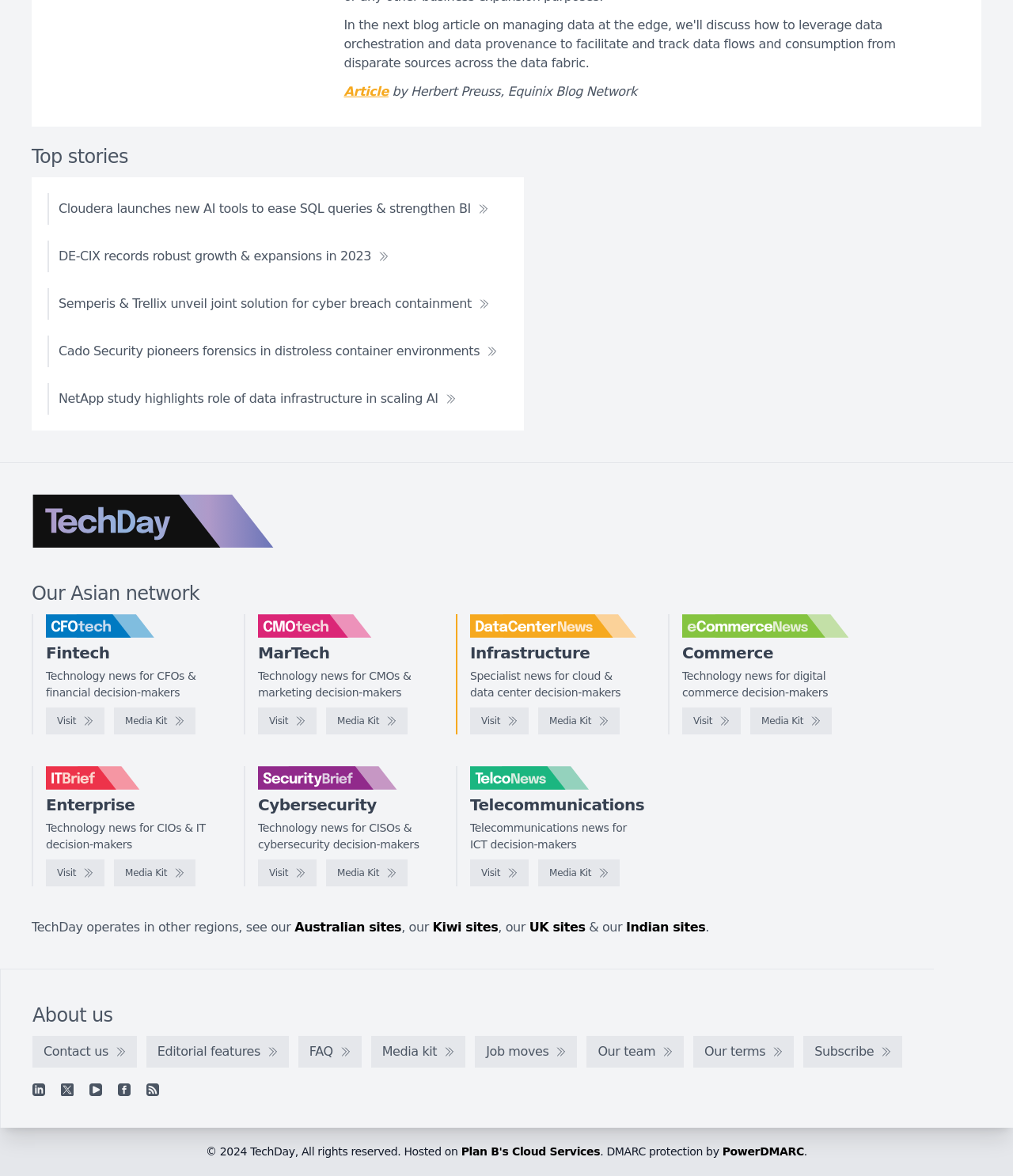Utilize the details in the image to give a detailed response to the question: How many news categories are available?

I counted the number of categories by looking at the logos and their corresponding descriptions, such as 'Fintech', 'MarTech', 'Infrastructure', 'Enterprise', 'Cybersecurity', 'Telecommunications', and 'eCommerce'. Each category has a logo and a brief description, and there are 7 of them in total.